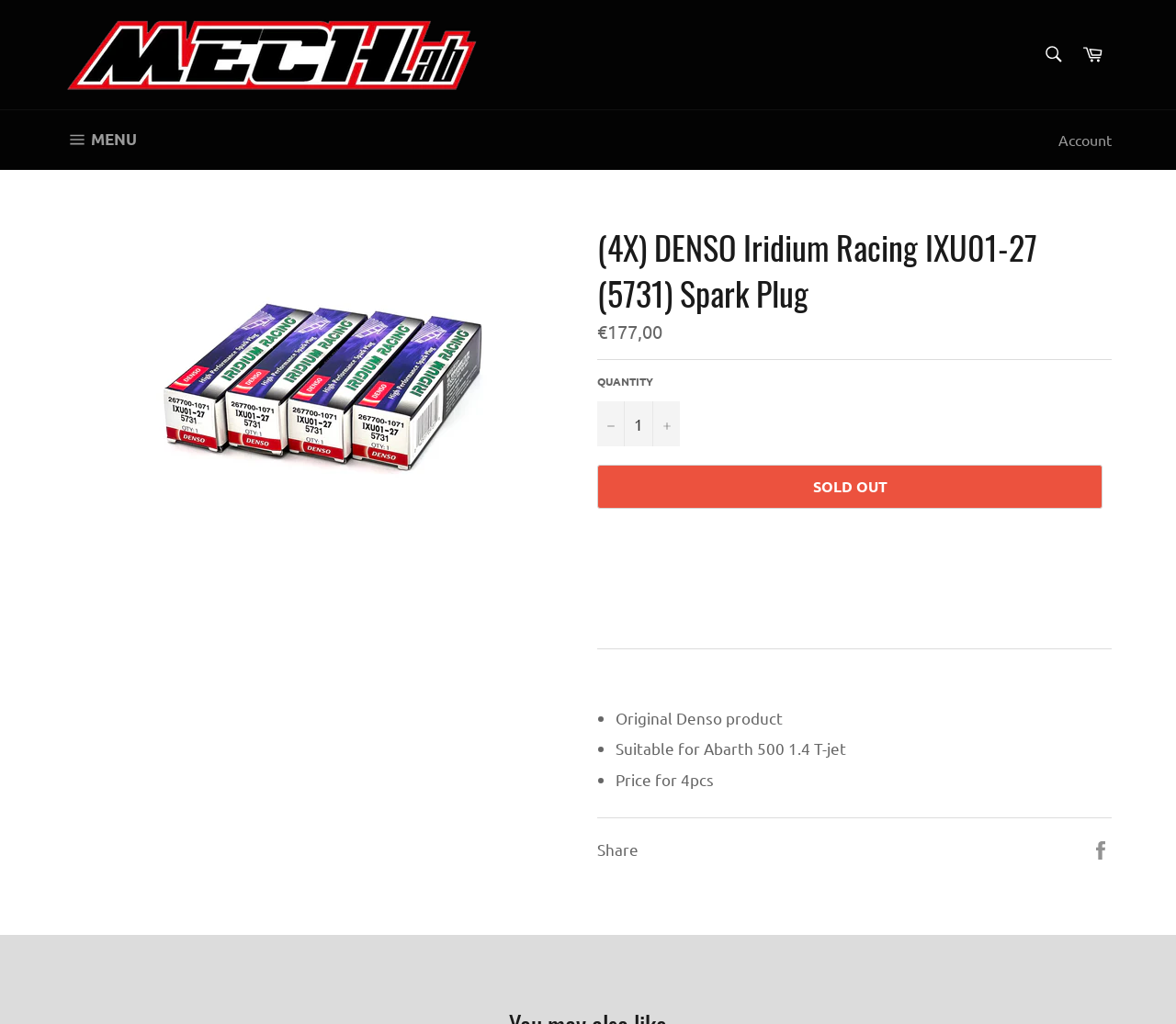Provide a one-word or short-phrase response to the question:
What is the brand of the spark plug?

Denso